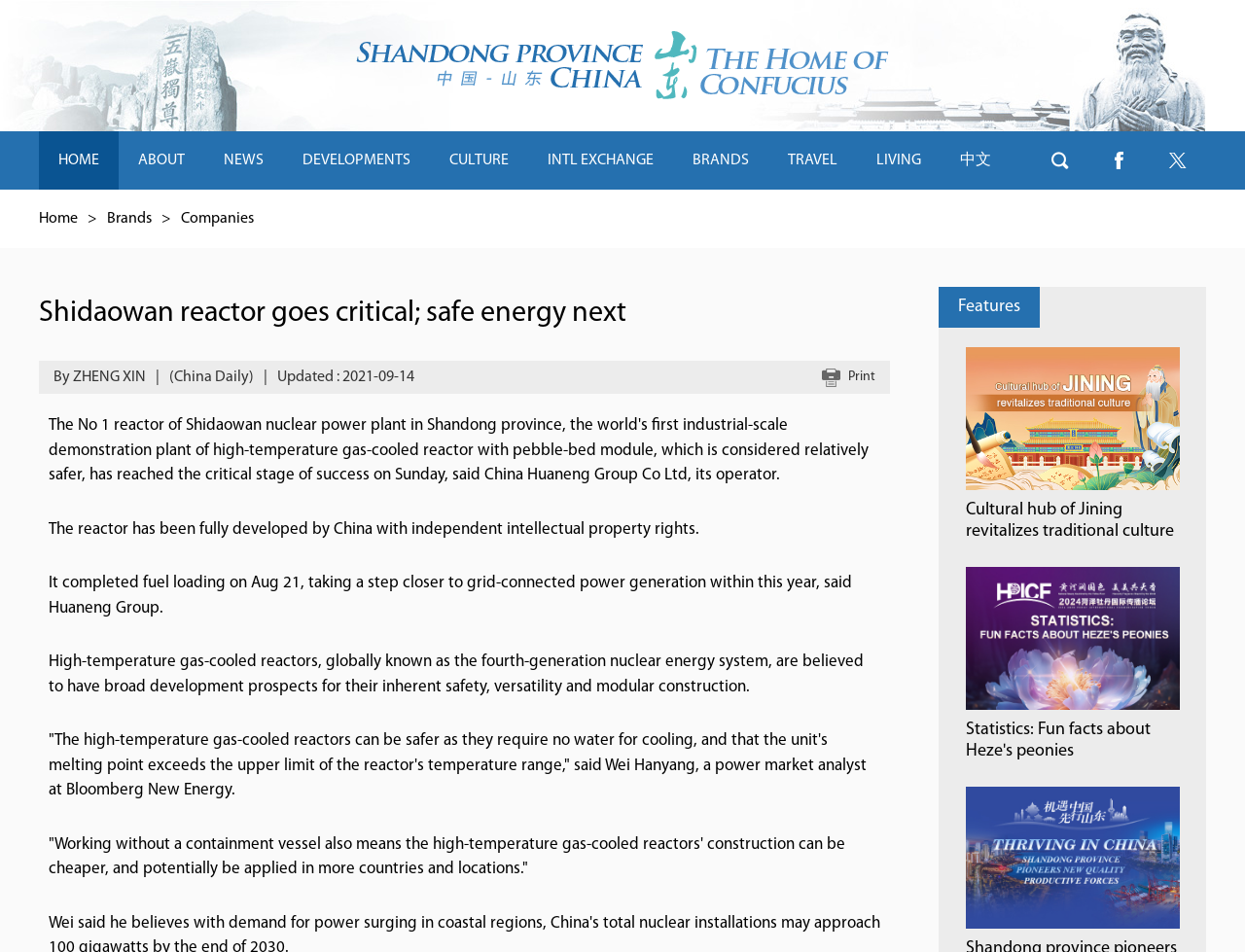What is the purpose of the reactor?
Give a detailed response to the question by analyzing the screenshot.

The article states that the Shidaowan reactor has completed fuel loading on August 21, taking a step closer to grid-connected power generation within this year, indicating that the purpose of the reactor is to generate power for the grid.